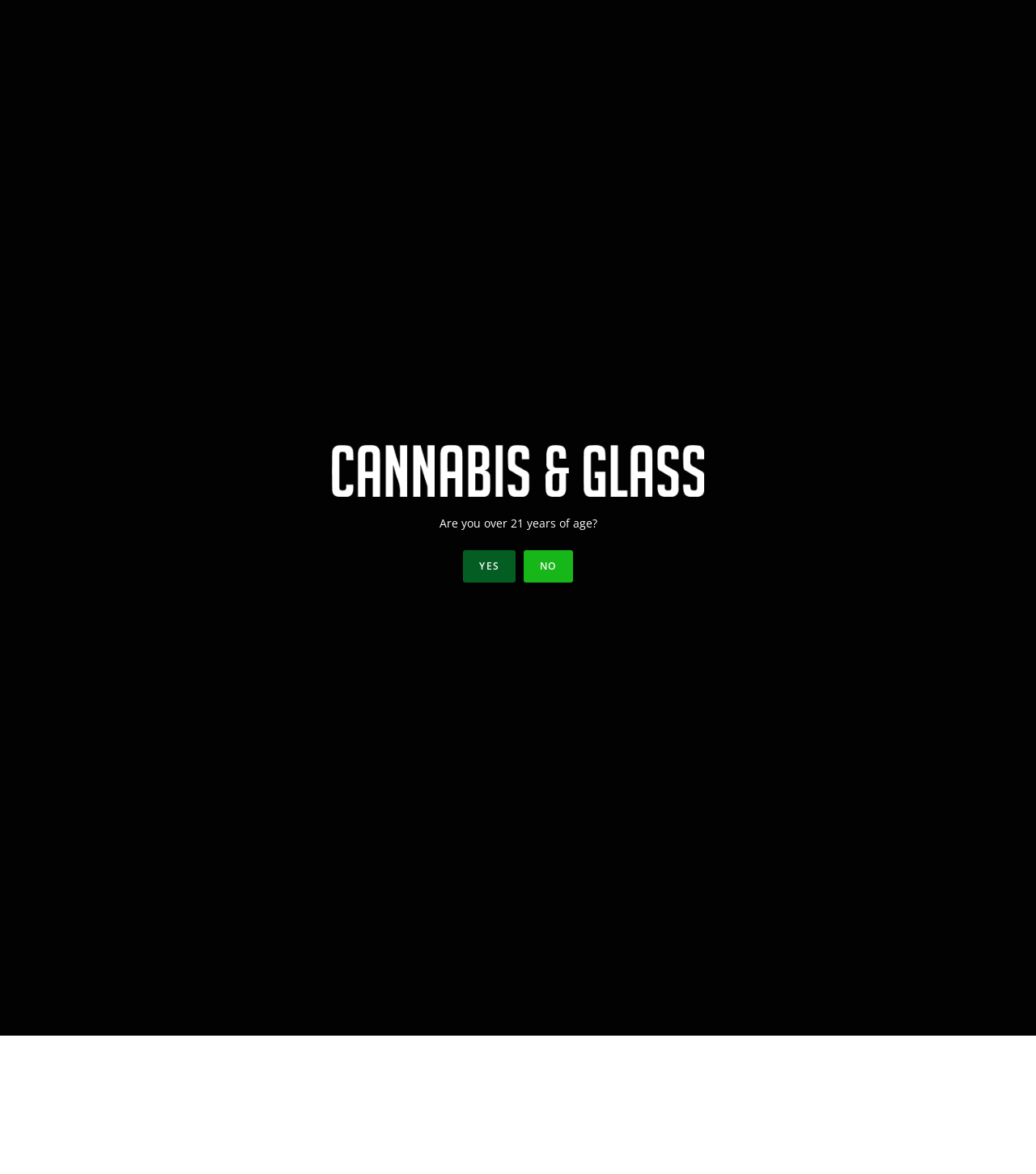Locate the bounding box coordinates of the area that needs to be clicked to fulfill the following instruction: "Verify your age". The coordinates should be in the format of four float numbers between 0 and 1, namely [left, top, right, bottom].

[0.305, 0.366, 0.695, 0.517]